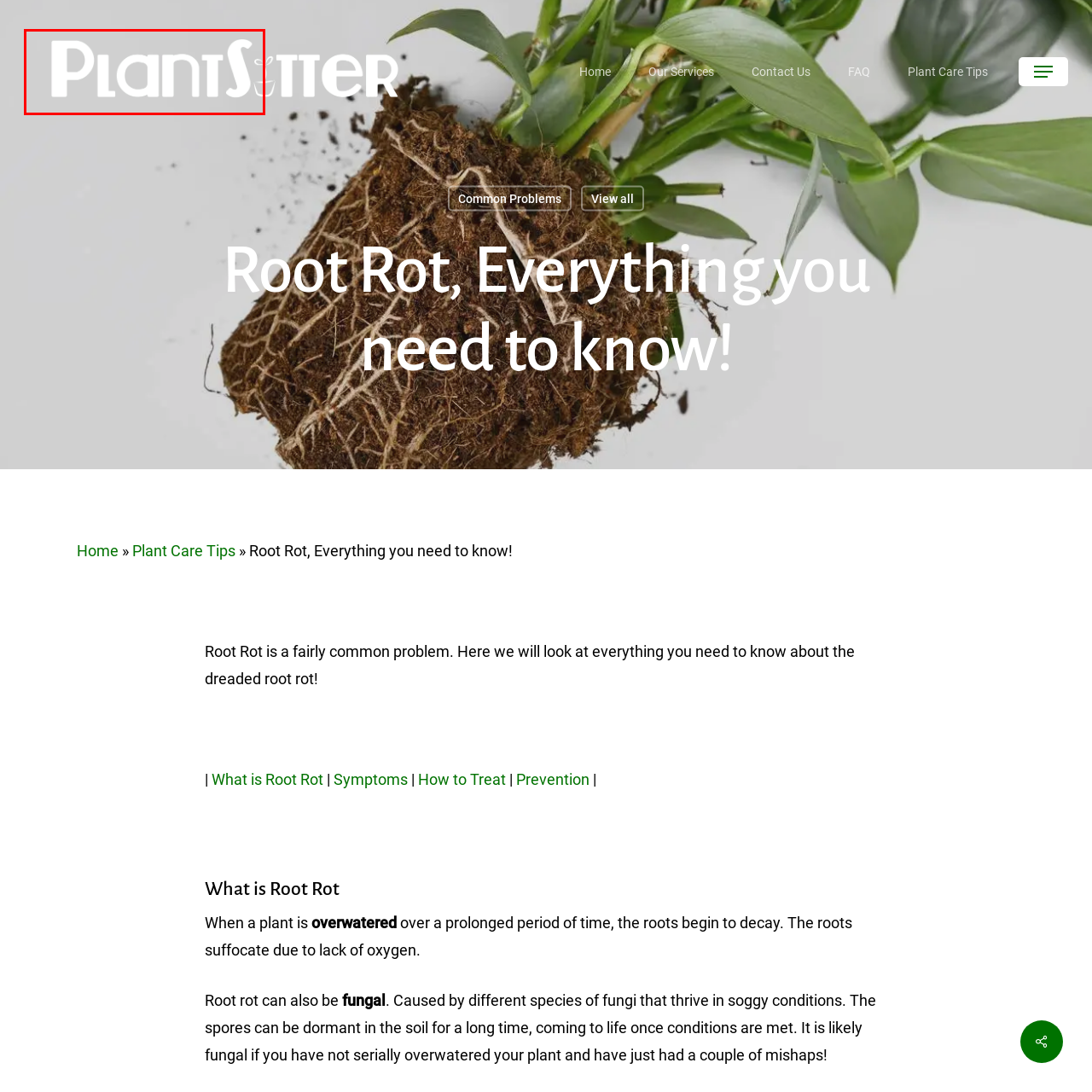Review the image segment marked with the grey border and deliver a thorough answer to the following question, based on the visual information provided: 
Where does the logo likely appear?

The logo likely appears on the homepage of the website, serving as a visual anchor for users seeking tips and services for maintaining healthy plants, which is the overall theme of the website.